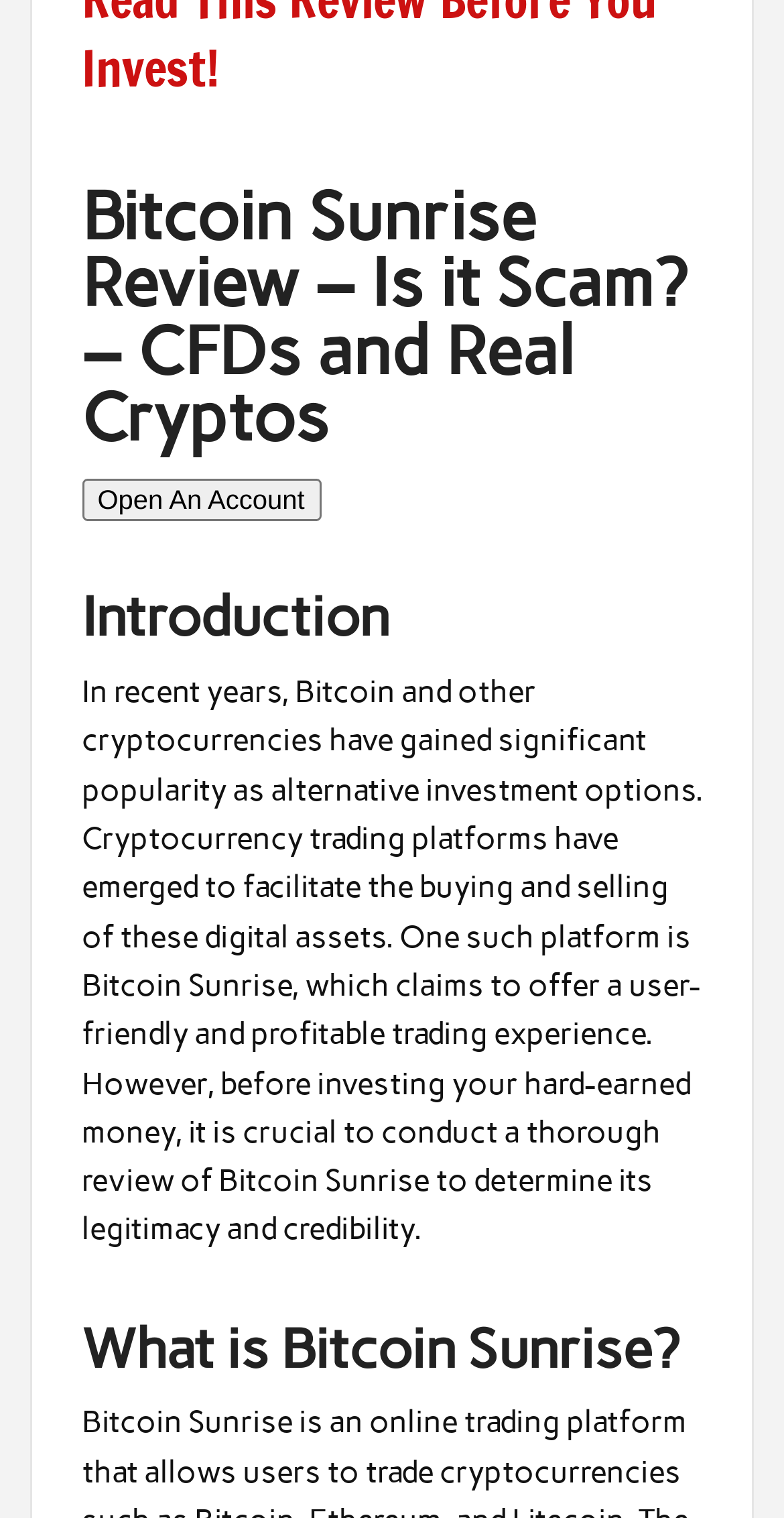Find the bounding box coordinates corresponding to the UI element with the description: "Open An Account". The coordinates should be formatted as [left, top, right, bottom], with values as floats between 0 and 1.

[0.104, 0.317, 0.409, 0.341]